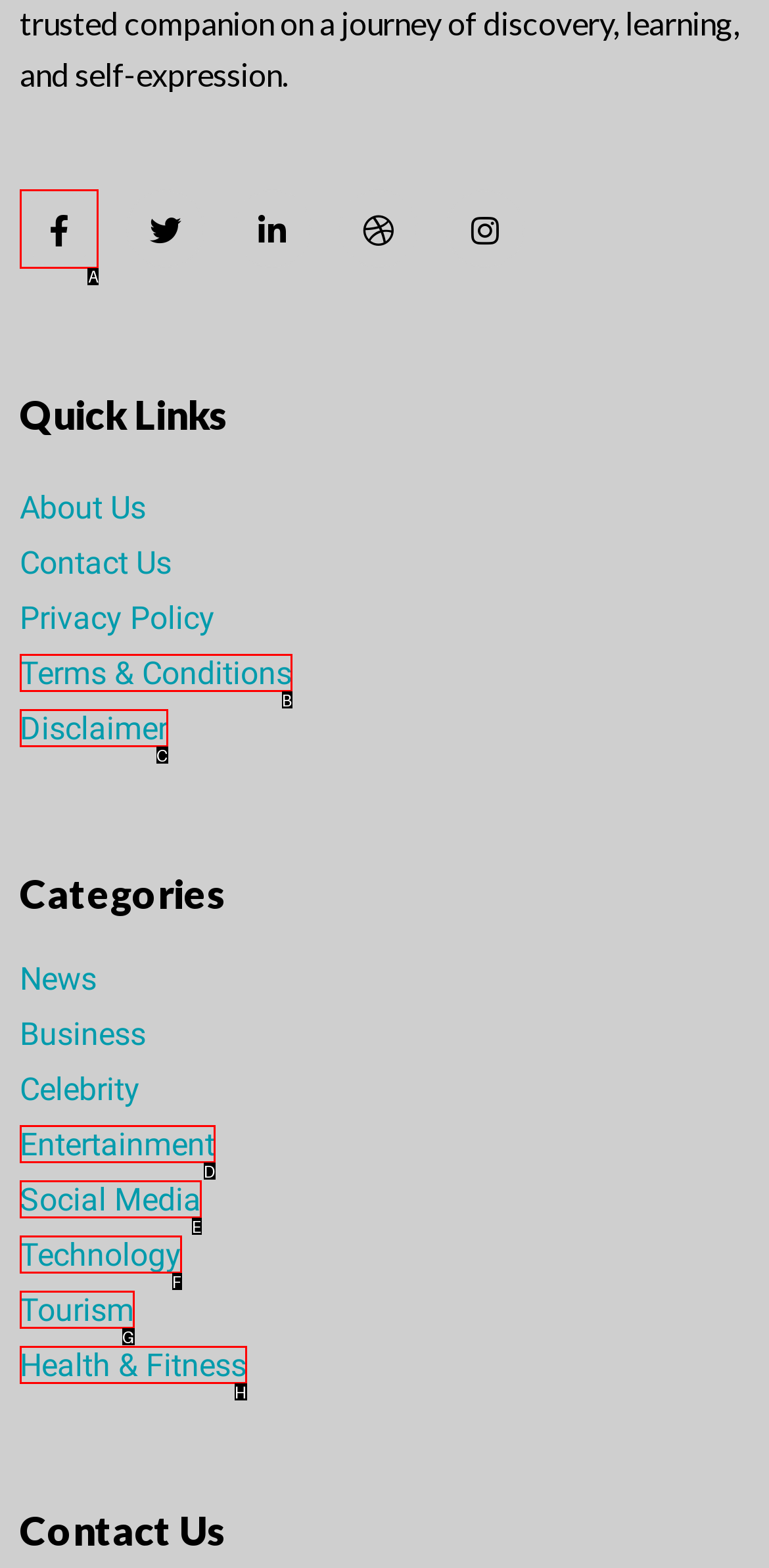Which UI element should be clicked to perform the following task: View Facebook page? Answer with the corresponding letter from the choices.

A